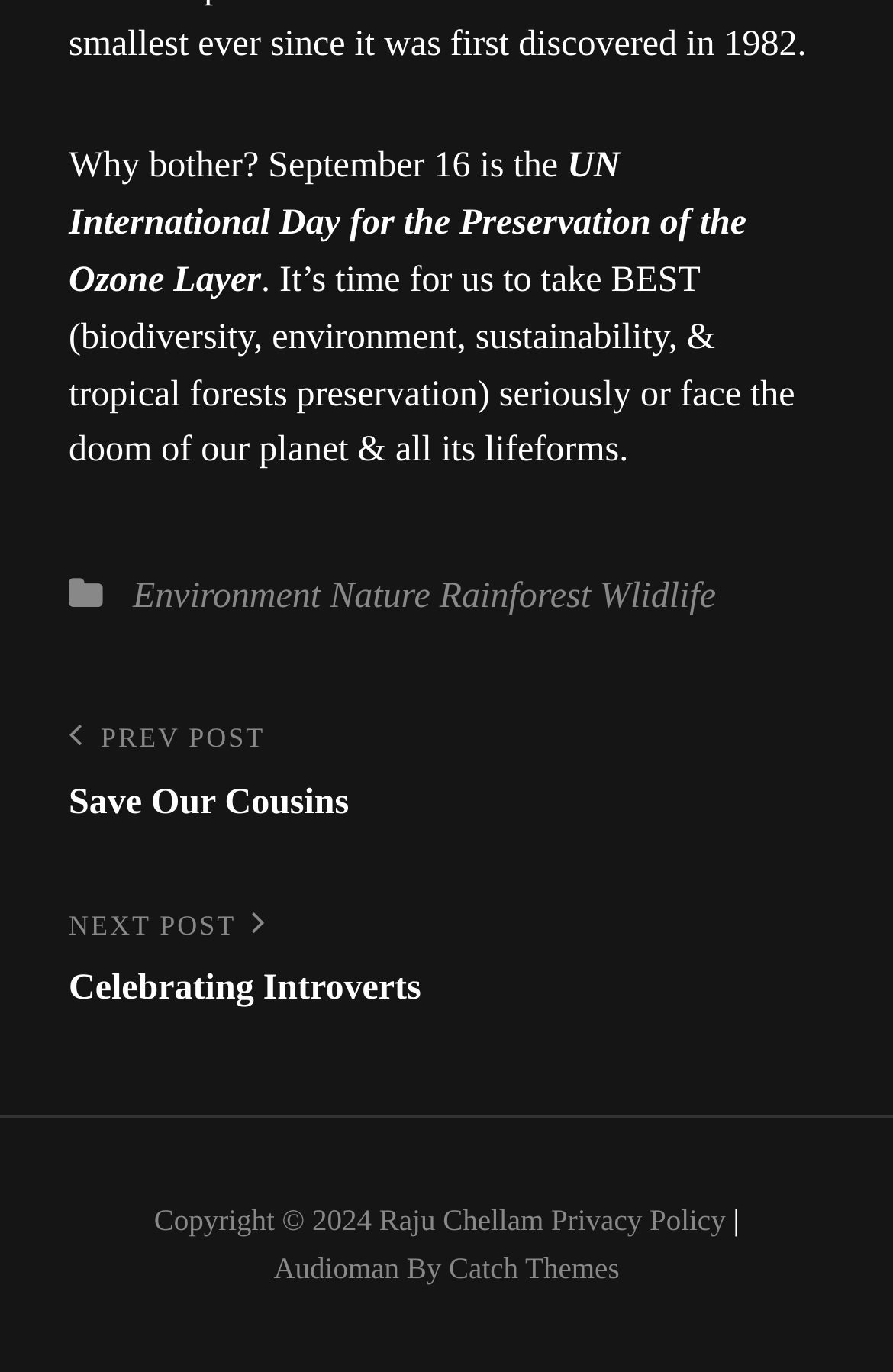Can you find the bounding box coordinates of the area I should click to execute the following instruction: "view event details"?

None